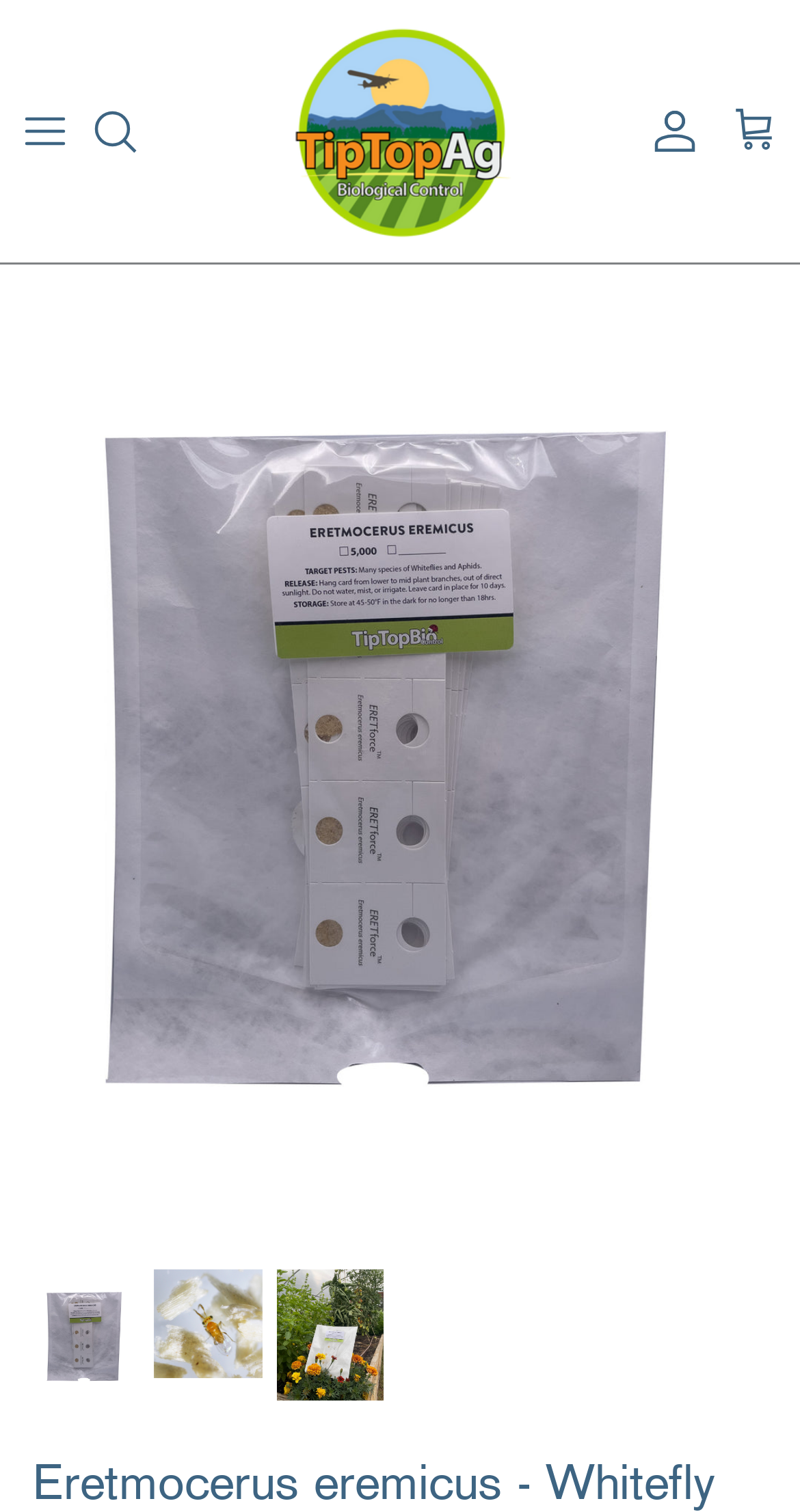Please mark the clickable region by giving the bounding box coordinates needed to complete this instruction: "Toggle menu".

[0.0, 0.057, 0.113, 0.116]